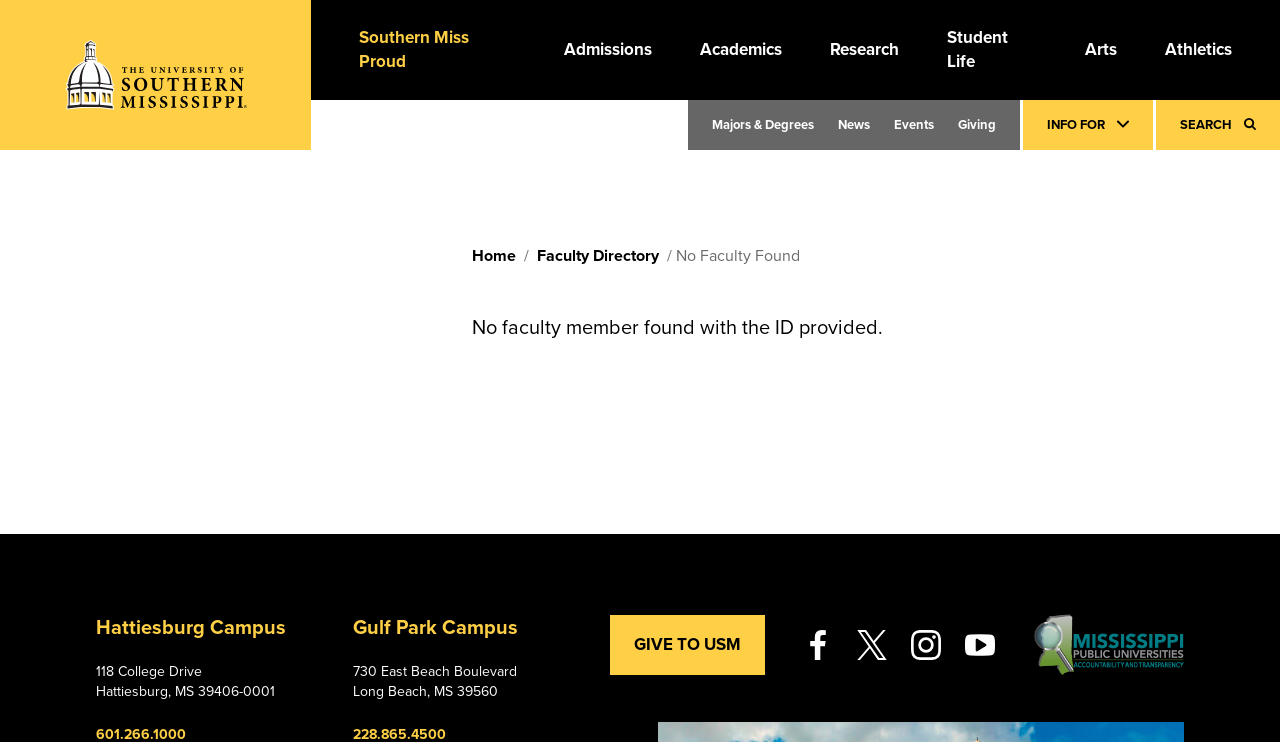Provide an in-depth caption for the elements present on the webpage.

The webpage is a profile viewer for The University of Southern Mississippi. At the top, there is a row of links including "The University of Southern Mississippi", "Southern Miss Proud", "Admissions", "Academics", "Research", "Student Life", "Arts", and "Athletics". Below this row, there are more links, including "Majors & Degrees", "News", "Events", and "Giving". 

To the right of these links, there are two buttons, "INFO FOR" and "SEARCH". 

The main content of the page is divided into sections. The first section has a link to "Home" and a "Faculty Directory" link. There is also a message indicating that no faculty member was found with the provided ID. 

Below this section, there are two campus locations listed: Hattiesburg Campus and Gulf Park Campus. Each campus location has its address listed. 

Further down the page, there is a "GIVE TO USM" link, followed by social media links to Facebook, Twitter, Instagram, and YouTube, each with its corresponding icon. Finally, there is a link to the Mississippi Public Universities logo at the bottom of the page.